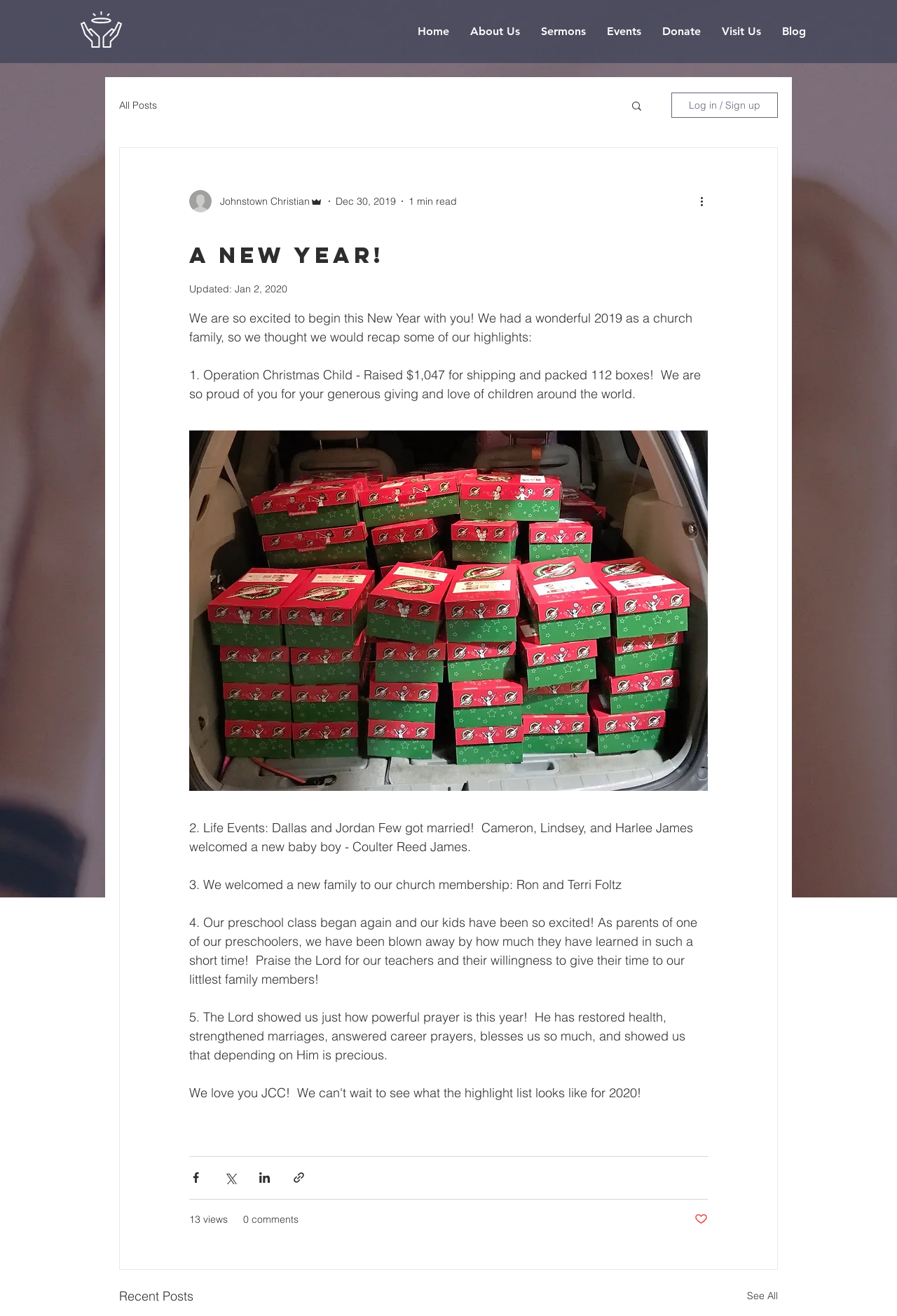What is the name of the new baby boy?
Kindly offer a comprehensive and detailed response to the question.

I found the answer by reading the article section of the webpage, where it mentions 'Life Events: ... Cameron, Lindsey, and Harlee James welcomed a new baby boy - Coulter Reed James'.